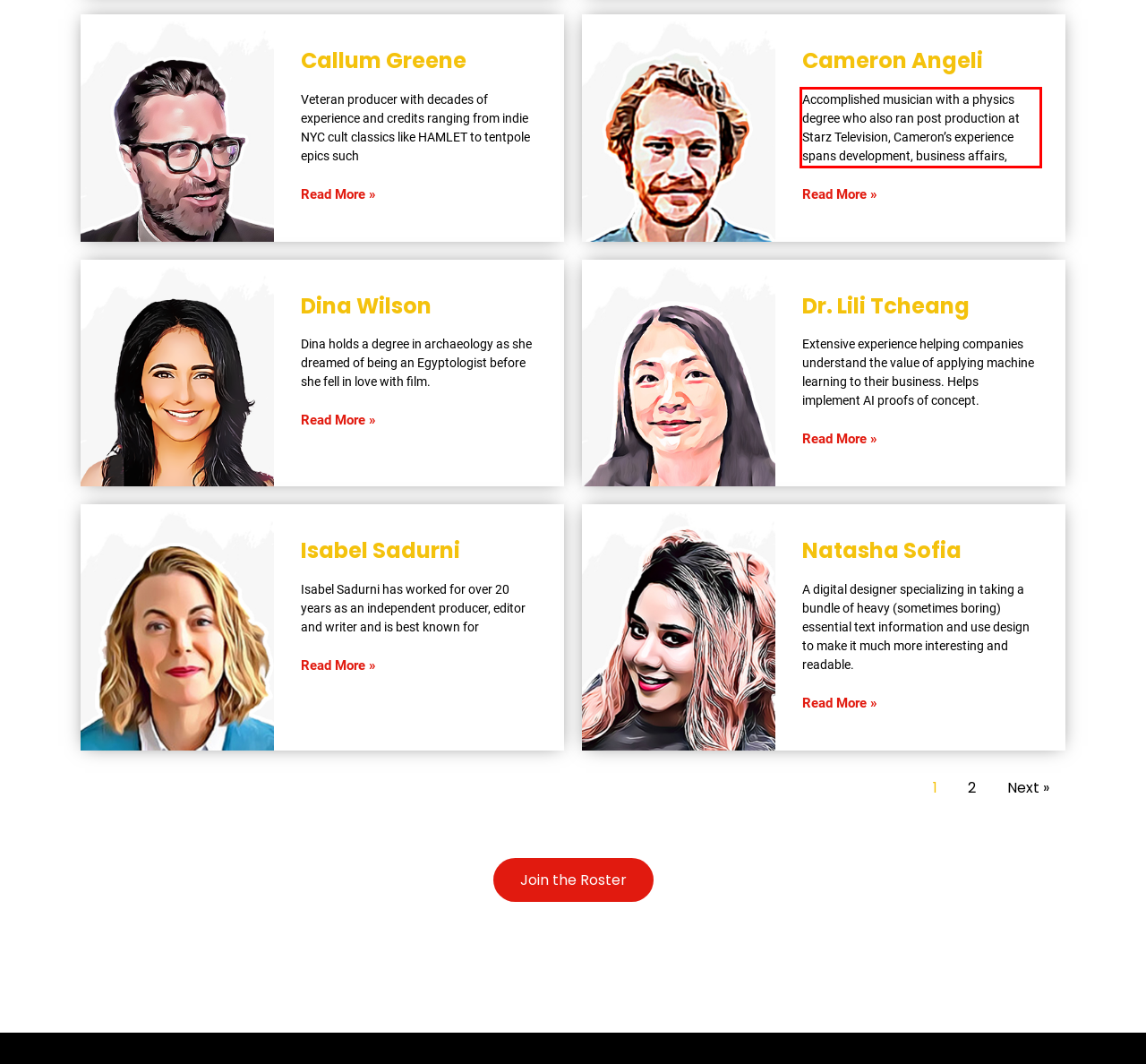You are given a screenshot showing a webpage with a red bounding box. Perform OCR to capture the text within the red bounding box.

Accomplished musician with a physics degree who also ran post production at Starz Television, Cameron’s experience spans development, business affairs,